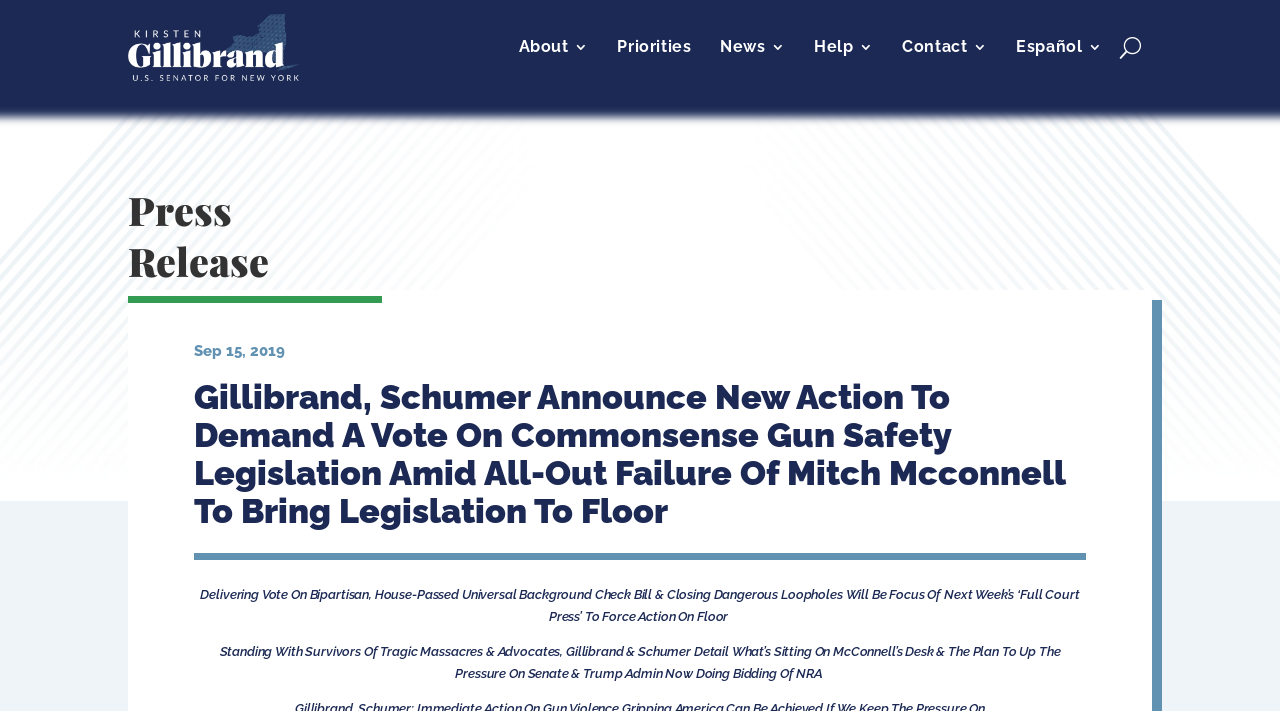From the given element description: "parent_node: About aria-label="Open Search"", find the bounding box for the UI element. Provide the coordinates as four float numbers between 0 and 1, in the order [left, top, right, bottom].

[0.875, 0.046, 0.891, 0.088]